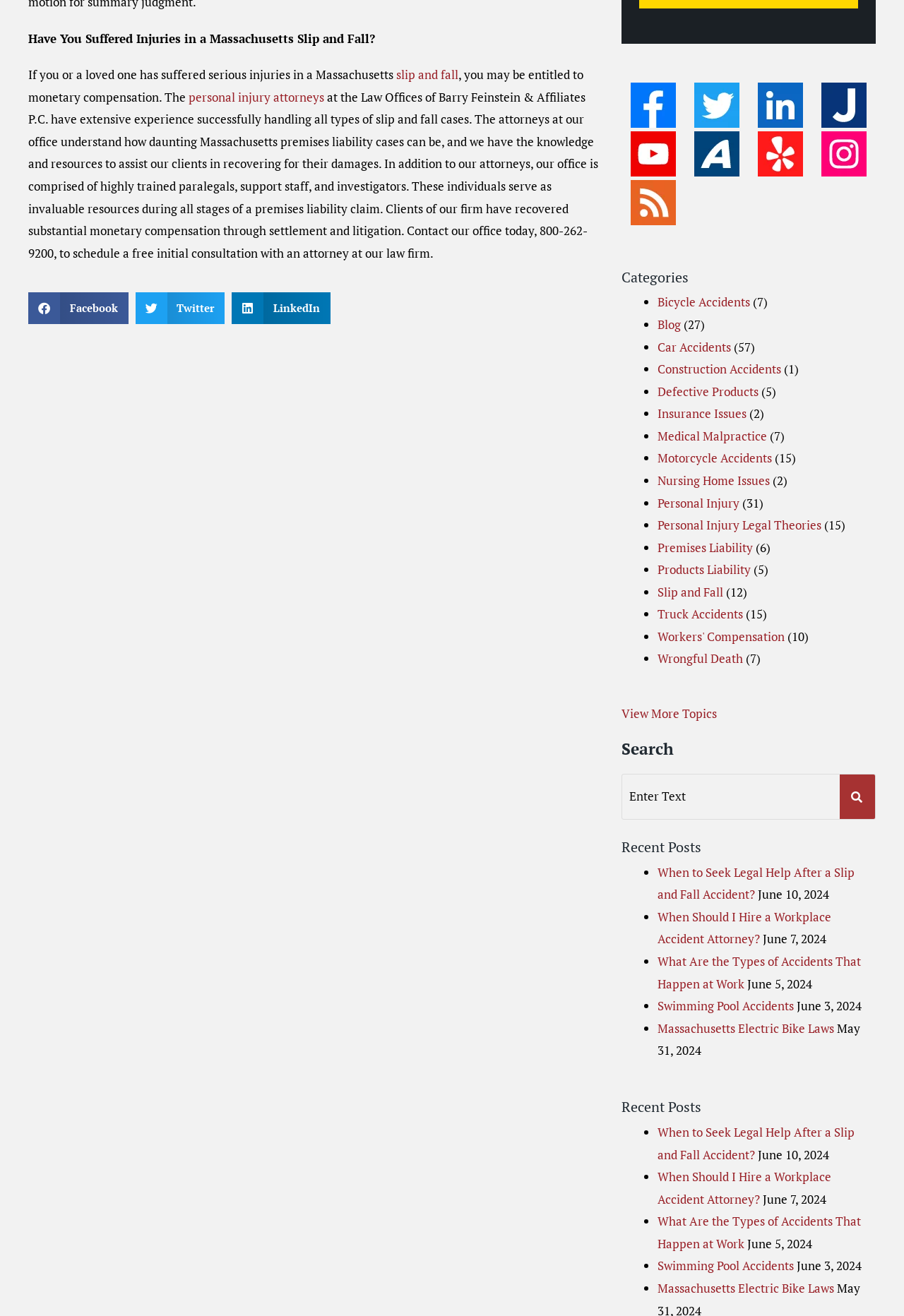Identify the bounding box coordinates for the element that needs to be clicked to fulfill this instruction: "Click the 'Personal Injury' link". Provide the coordinates in the format of four float numbers between 0 and 1: [left, top, right, bottom].

[0.727, 0.376, 0.818, 0.388]